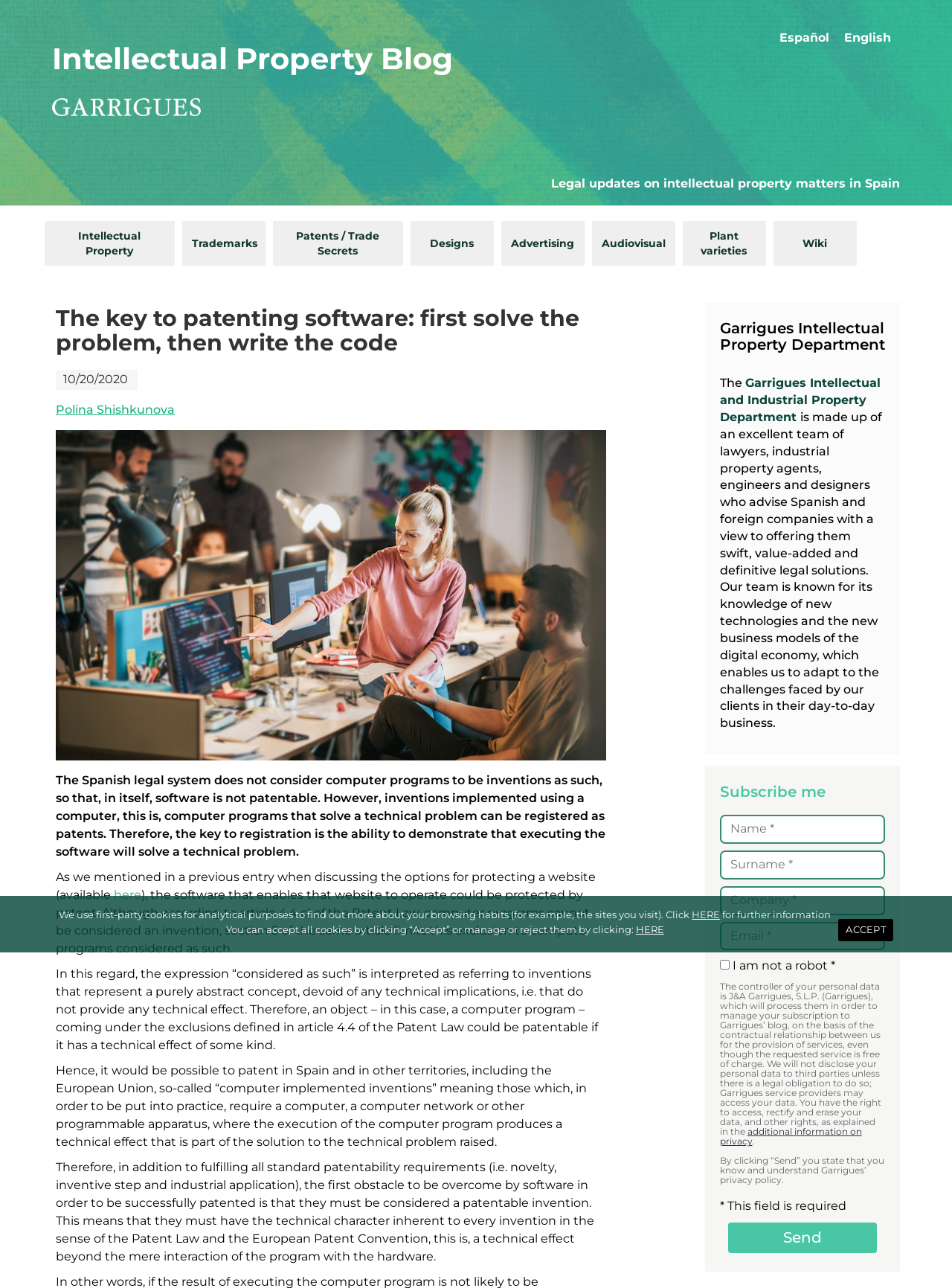What is the purpose of the 'Subscribe me' section?
Examine the webpage screenshot and provide an in-depth answer to the question.

I determined the purpose of the 'Subscribe me' section by looking at the input fields and the 'Send' button, which suggest that users can enter their information to subscribe to the blog and receive updates.